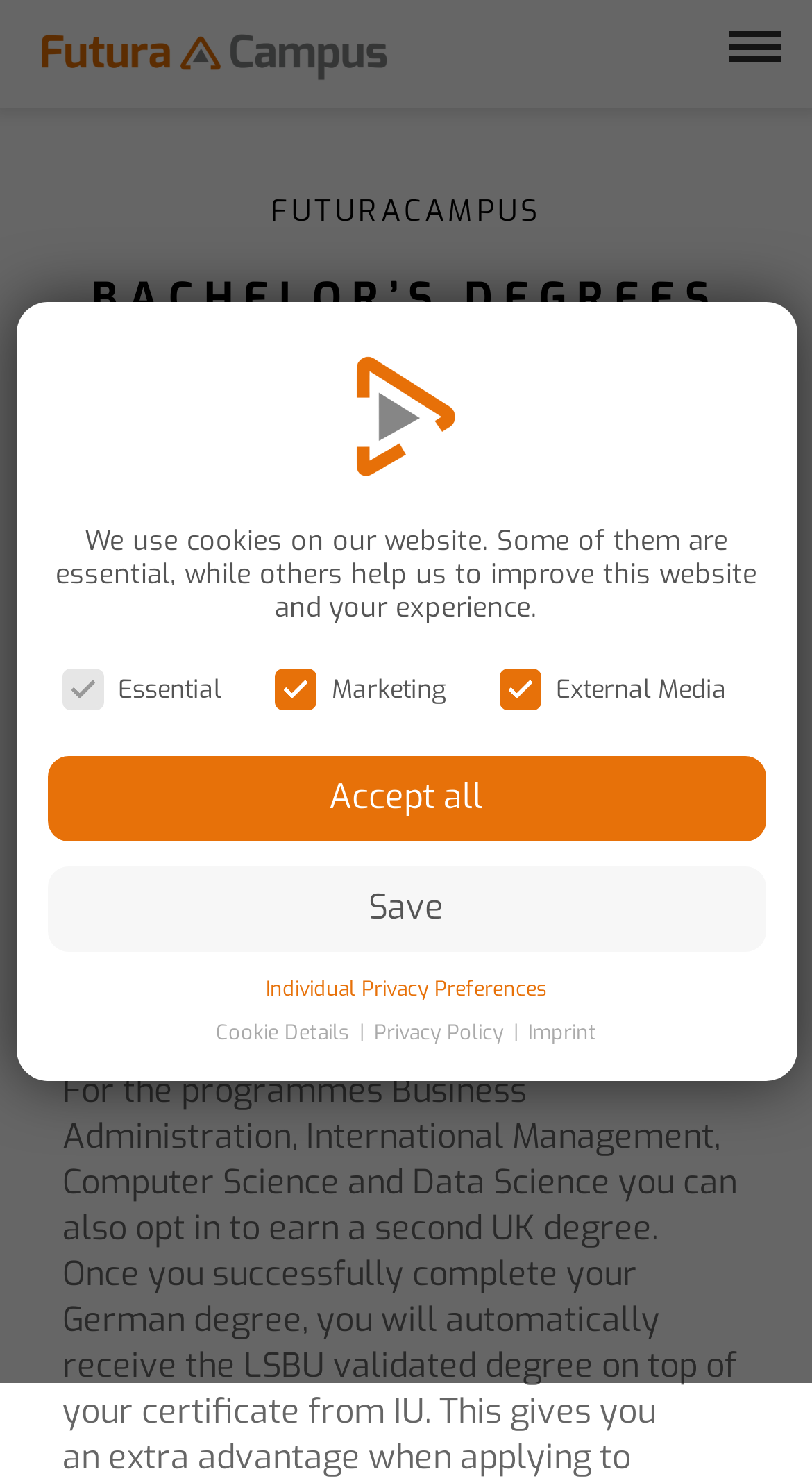What type of programmes are offered?
Please provide a single word or phrase as your answer based on the screenshot.

Bachelor’s programmes